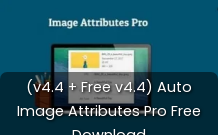Respond to the question below with a concise word or phrase:
What is the purpose of the plugin?

Optimizing images